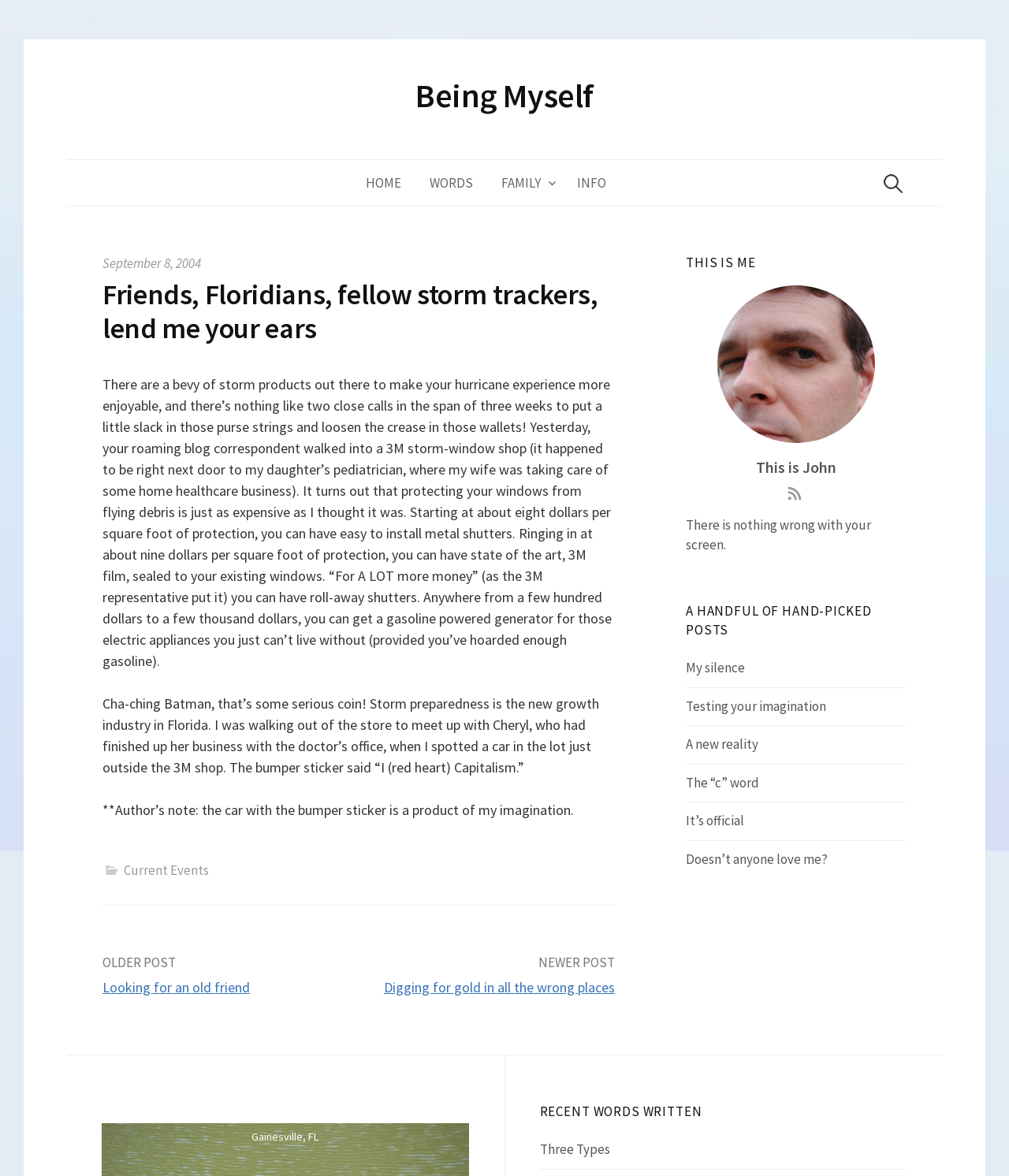Specify the bounding box coordinates of the element's area that should be clicked to execute the given instruction: "Read the article posted on September 8, 2004". The coordinates should be four float numbers between 0 and 1, i.e., [left, top, right, bottom].

[0.102, 0.217, 0.199, 0.231]